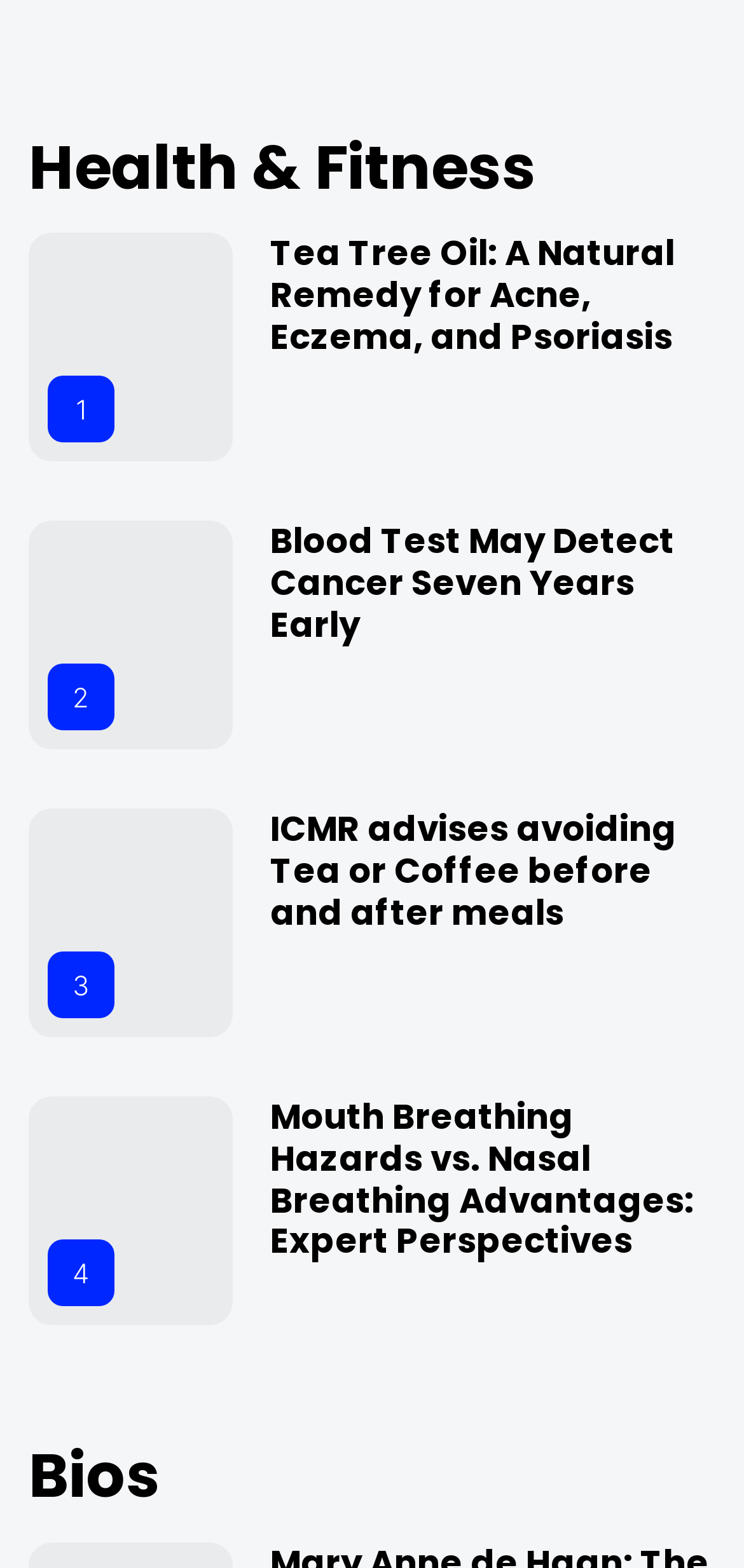Determine the bounding box coordinates for the element that should be clicked to follow this instruction: "explore Mouth Breathing Hazards". The coordinates should be given as four float numbers between 0 and 1, in the format [left, top, right, bottom].

[0.363, 0.7, 0.961, 0.805]